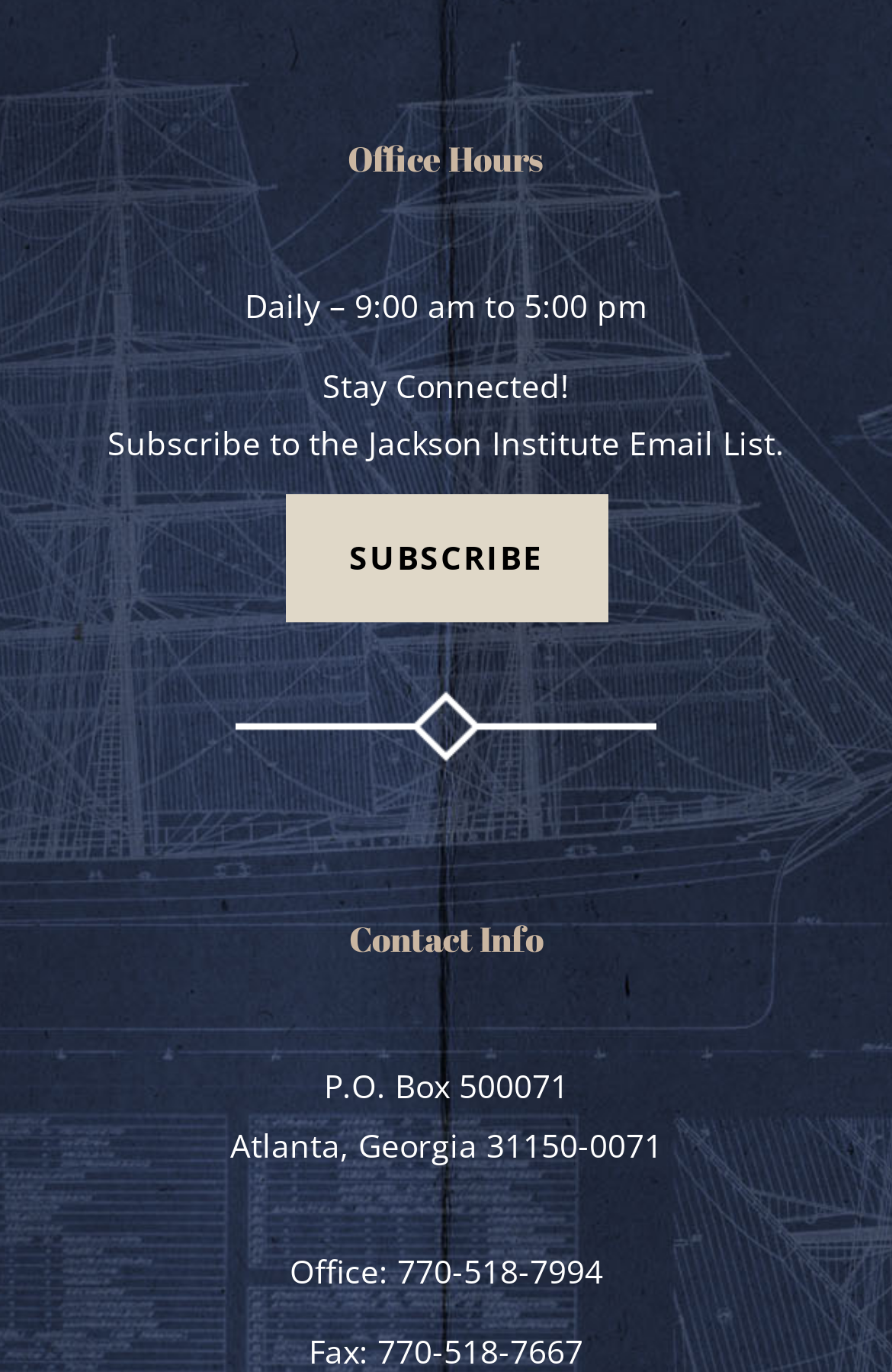What city is the Jackson Institute located in?
Refer to the image and provide a concise answer in one word or phrase.

Atlanta